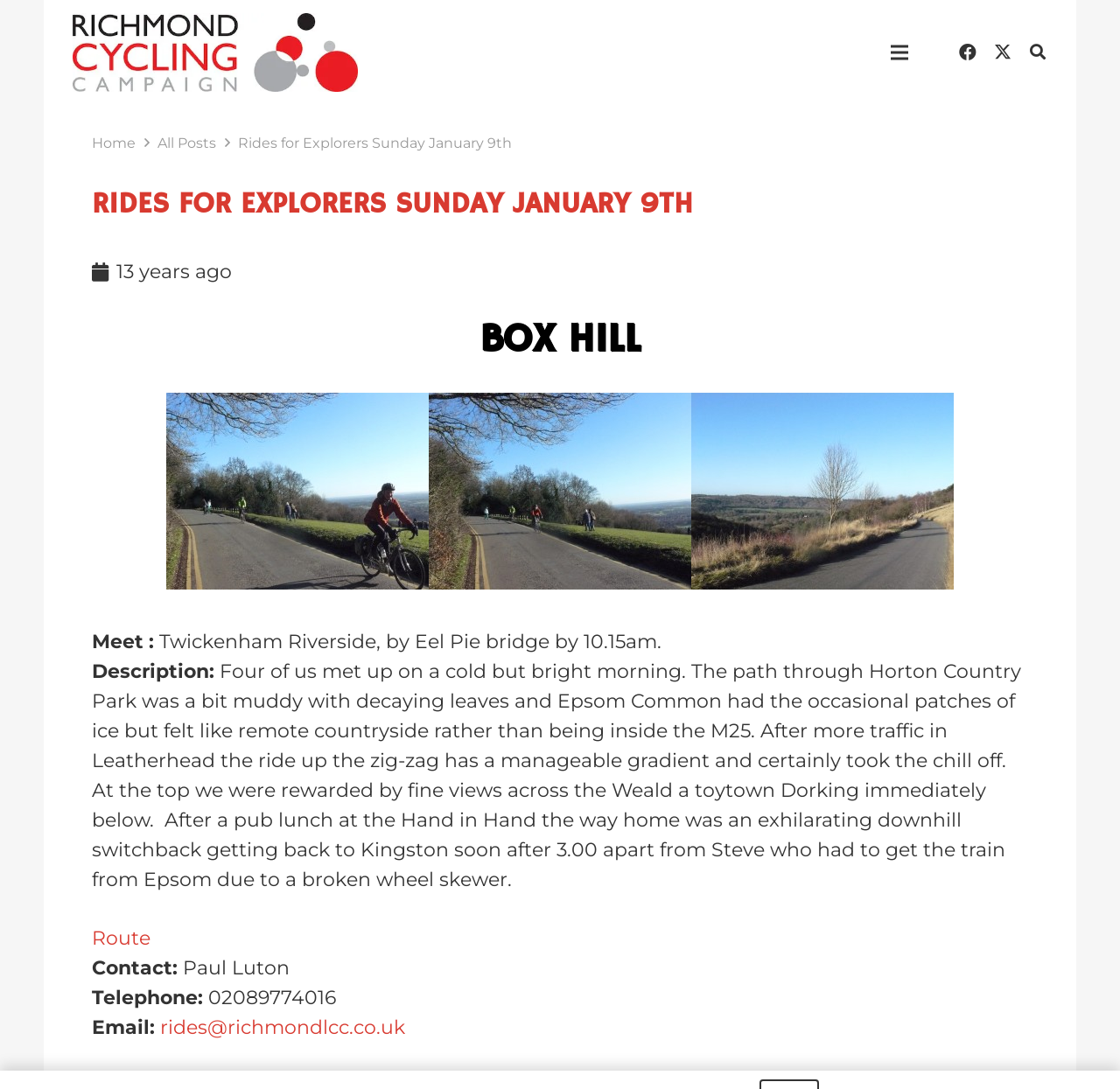Please find the bounding box coordinates of the element that you should click to achieve the following instruction: "Click the Facebook link". The coordinates should be presented as four float numbers between 0 and 1: [left, top, right, bottom].

[0.849, 0.032, 0.88, 0.064]